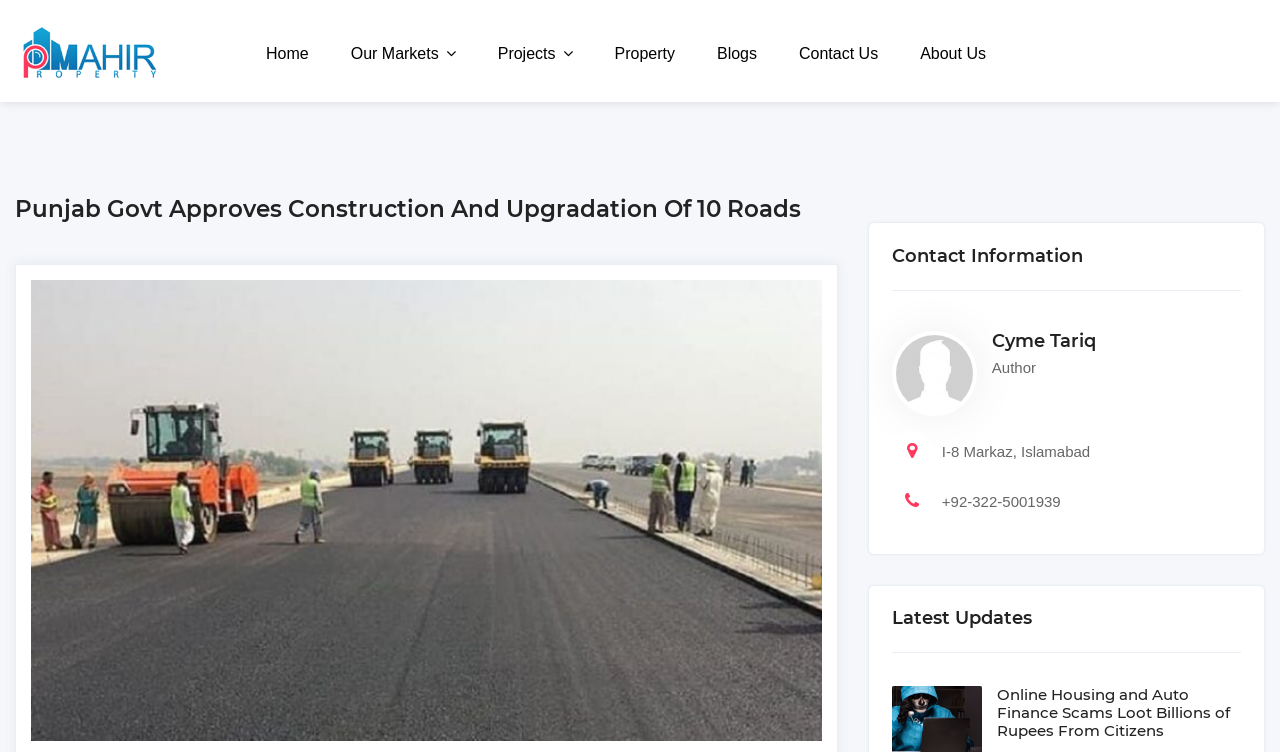Determine the bounding box coordinates for the area that should be clicked to carry out the following instruction: "Contact the author".

[0.736, 0.656, 0.829, 0.678]